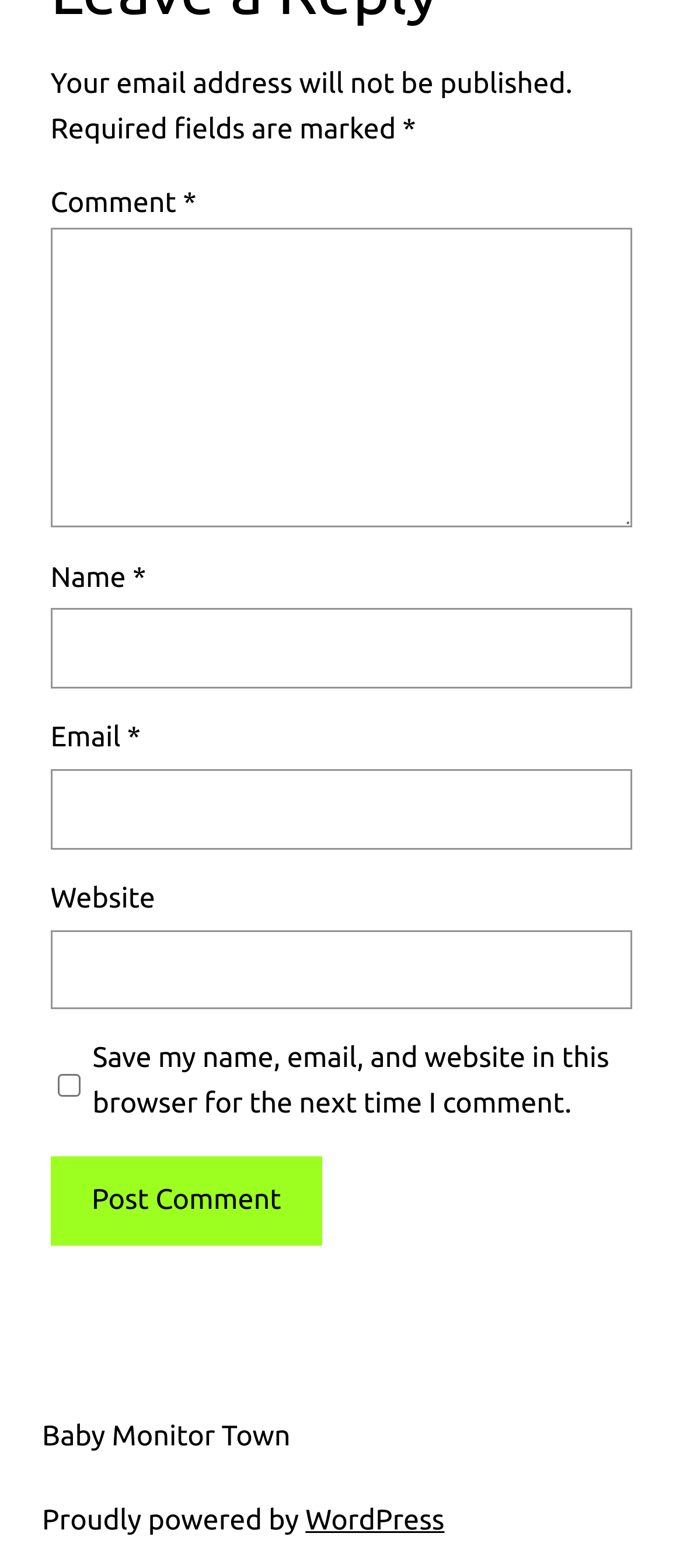Please identify the bounding box coordinates of the element's region that should be clicked to execute the following instruction: "Enter a comment". The bounding box coordinates must be four float numbers between 0 and 1, i.e., [left, top, right, bottom].

[0.074, 0.145, 0.926, 0.337]